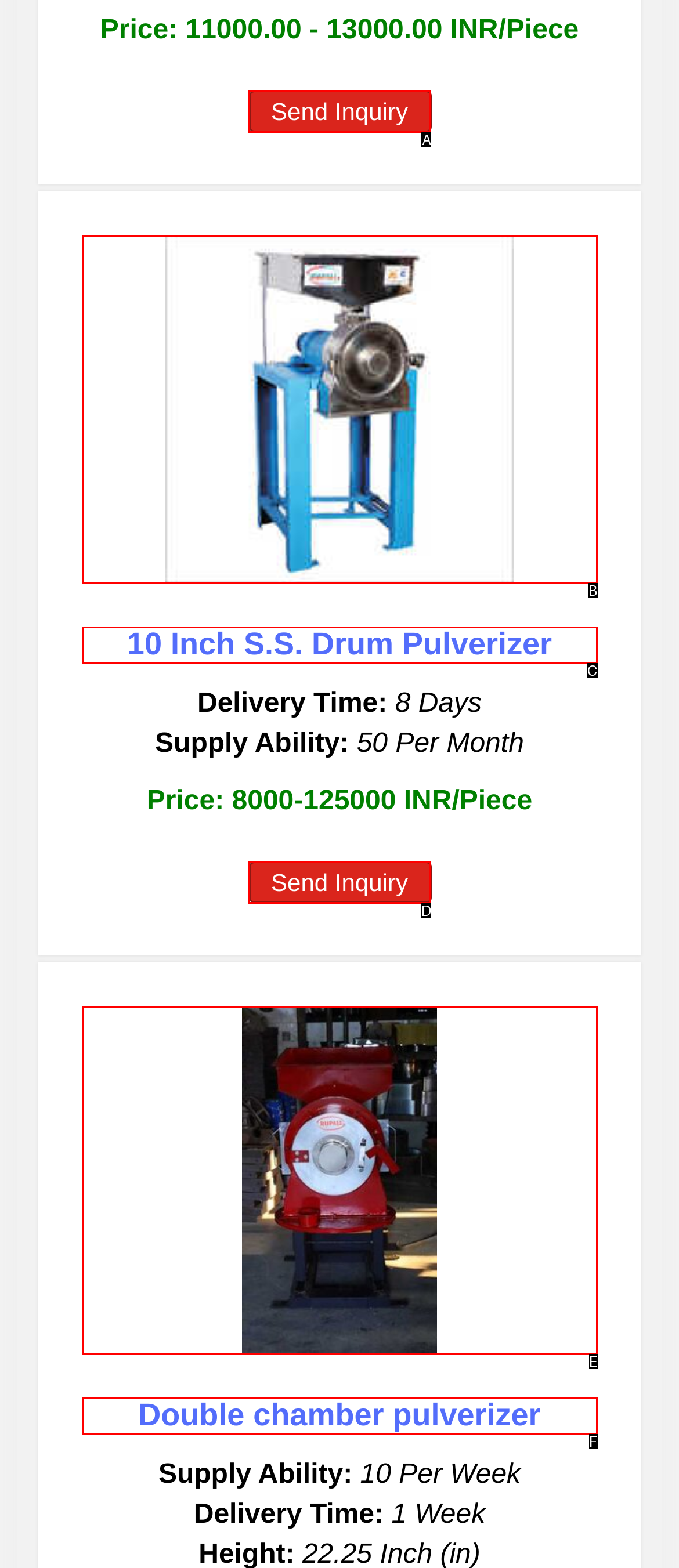Identify the HTML element that best matches the description: 10 Inch S.S. Drum Pulverizer. Provide your answer by selecting the corresponding letter from the given options.

C